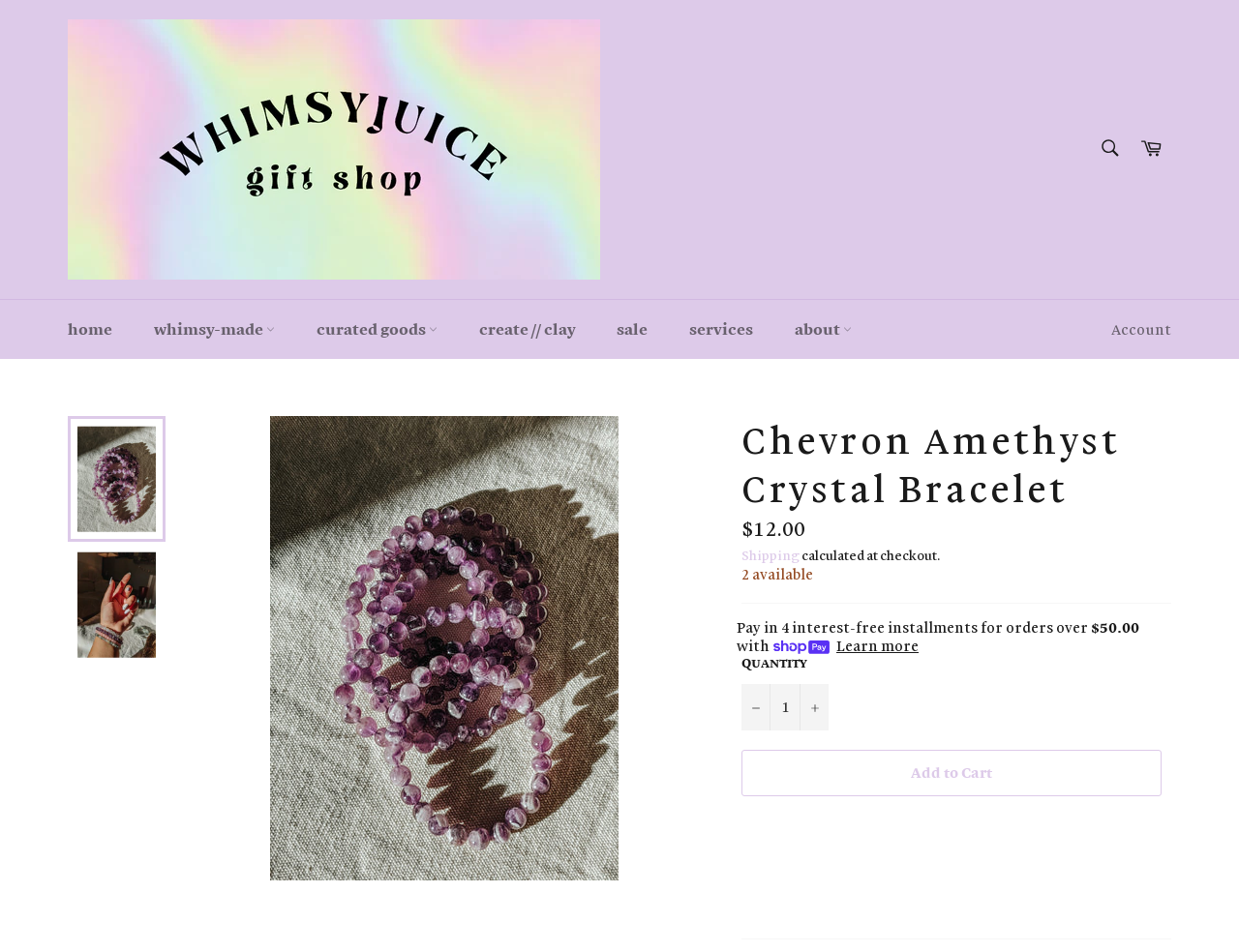Determine the bounding box coordinates of the area to click in order to meet this instruction: "Go to home page".

[0.039, 0.315, 0.106, 0.377]